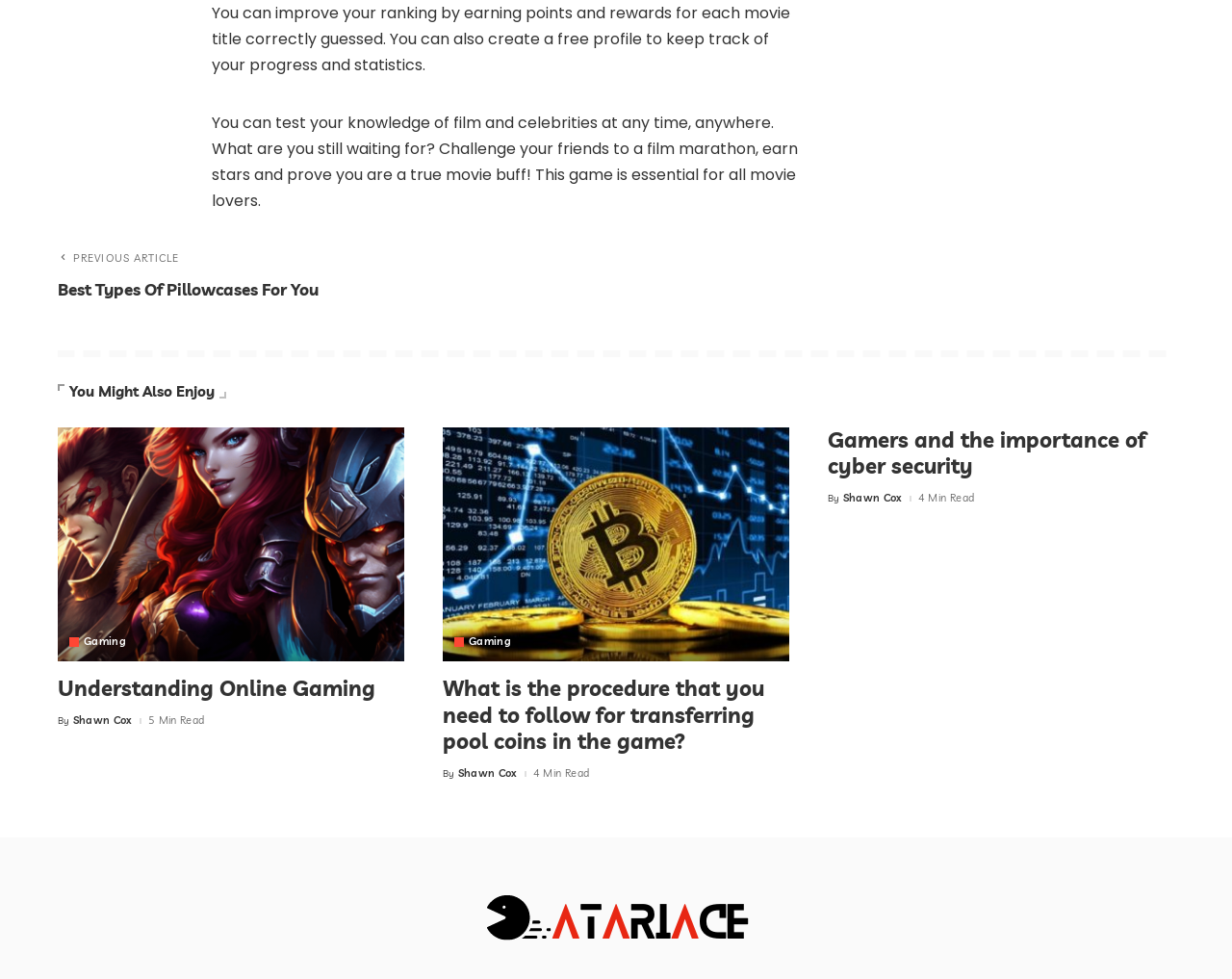Provide the bounding box coordinates of the HTML element this sentence describes: "parent_node: Gaming title="Understanding Online Gaming"". The bounding box coordinates consist of four float numbers between 0 and 1, i.e., [left, top, right, bottom].

[0.047, 0.437, 0.328, 0.676]